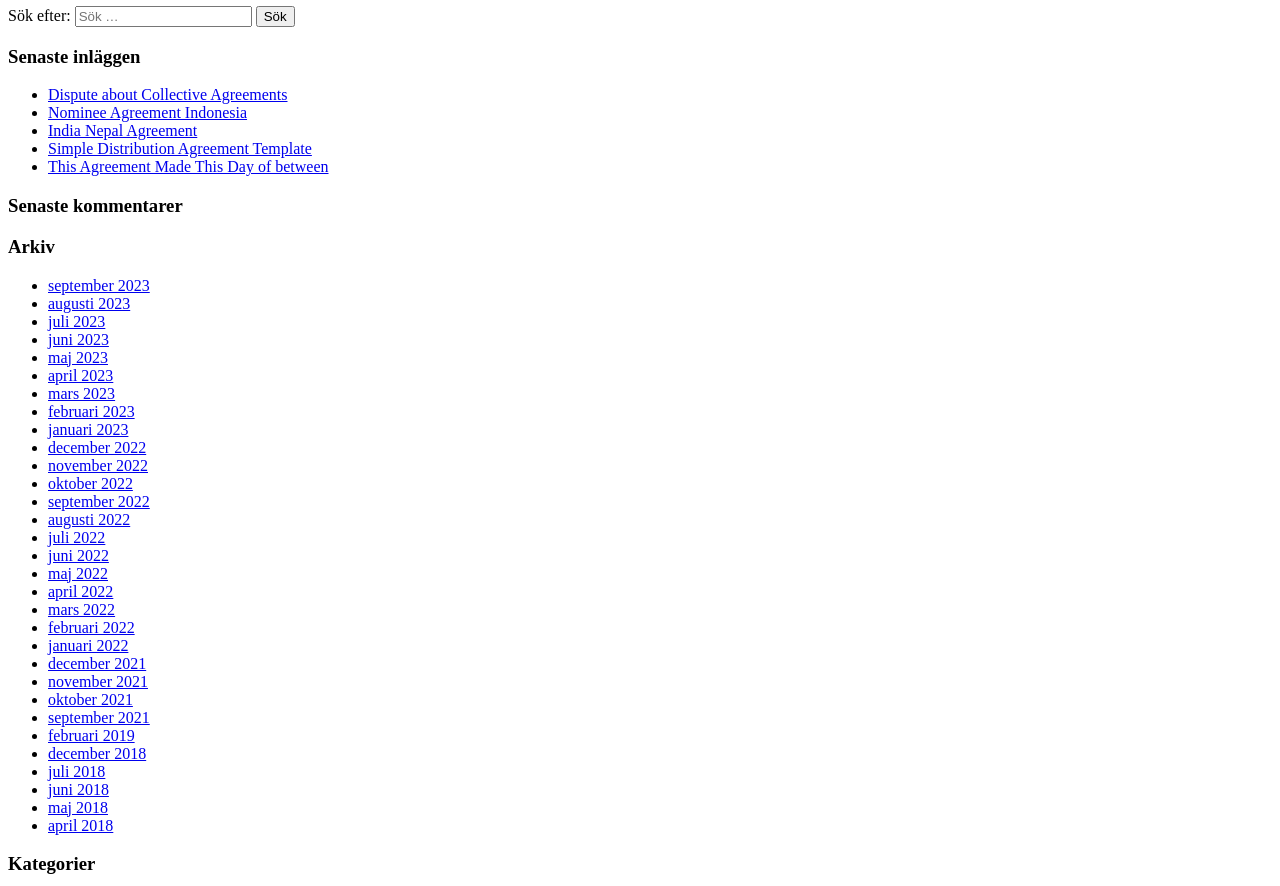Please find the bounding box coordinates of the element that needs to be clicked to perform the following instruction: "Browse archives". The bounding box coordinates should be four float numbers between 0 and 1, represented as [left, top, right, bottom].

[0.006, 0.266, 0.994, 0.291]